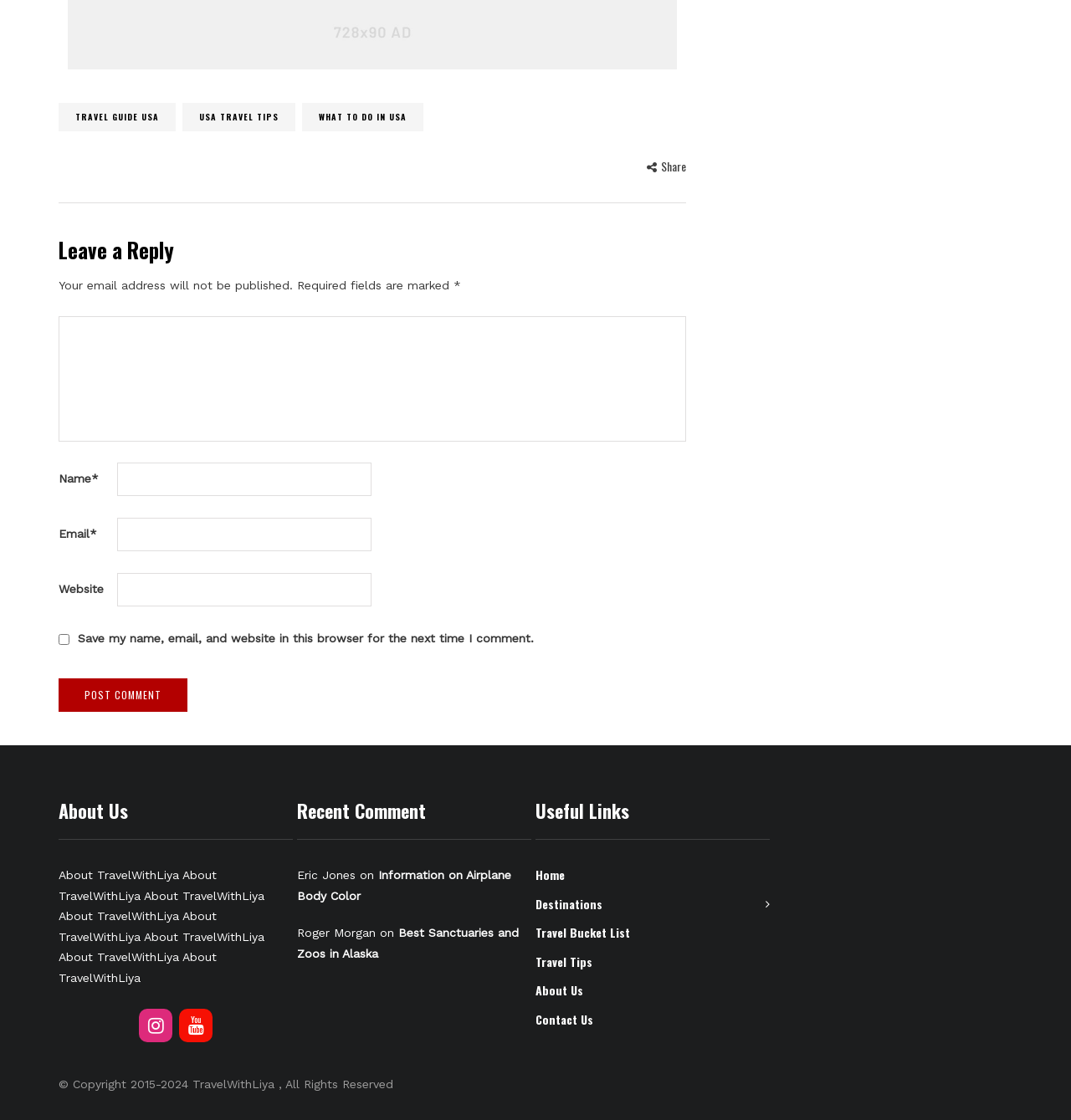Provide the bounding box coordinates, formatted as (top-left x, top-left y, bottom-right x, bottom-right y), with all values being floating point numbers between 0 and 1. Identify the bounding box of the UI element that matches the description: parent_node: Email* name="email"

[0.109, 0.462, 0.347, 0.492]